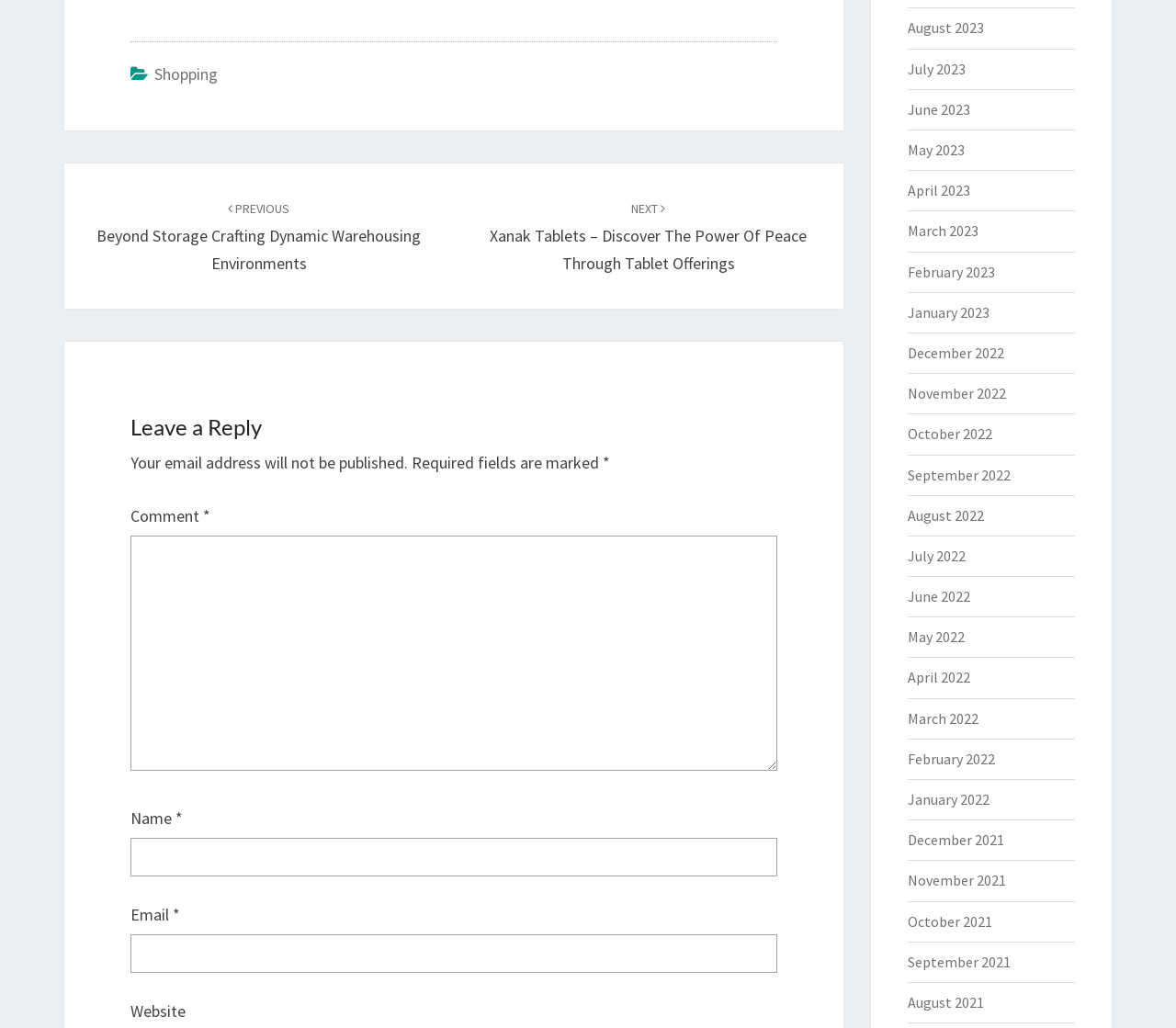Use a single word or phrase to answer the question:
What is the previous article about?

Beyond Storage Crafting Dynamic Warehousing Environments